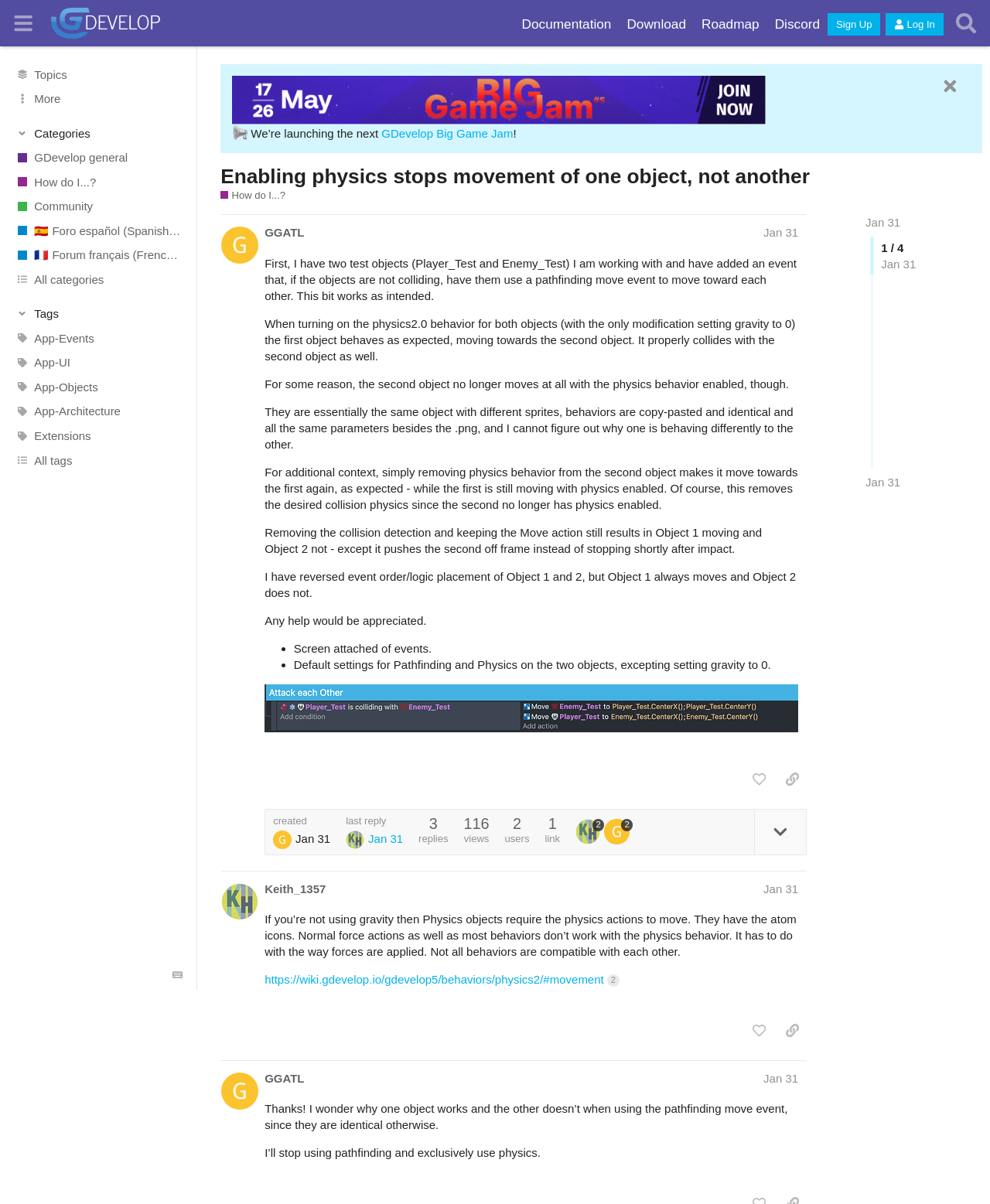Determine the coordinates of the bounding box that should be clicked to complete the instruction: "View the topic 'Enabling physics stops movement of one object, not another'". The coordinates should be represented by four float numbers between 0 and 1: [left, top, right, bottom].

[0.223, 0.137, 0.915, 0.157]